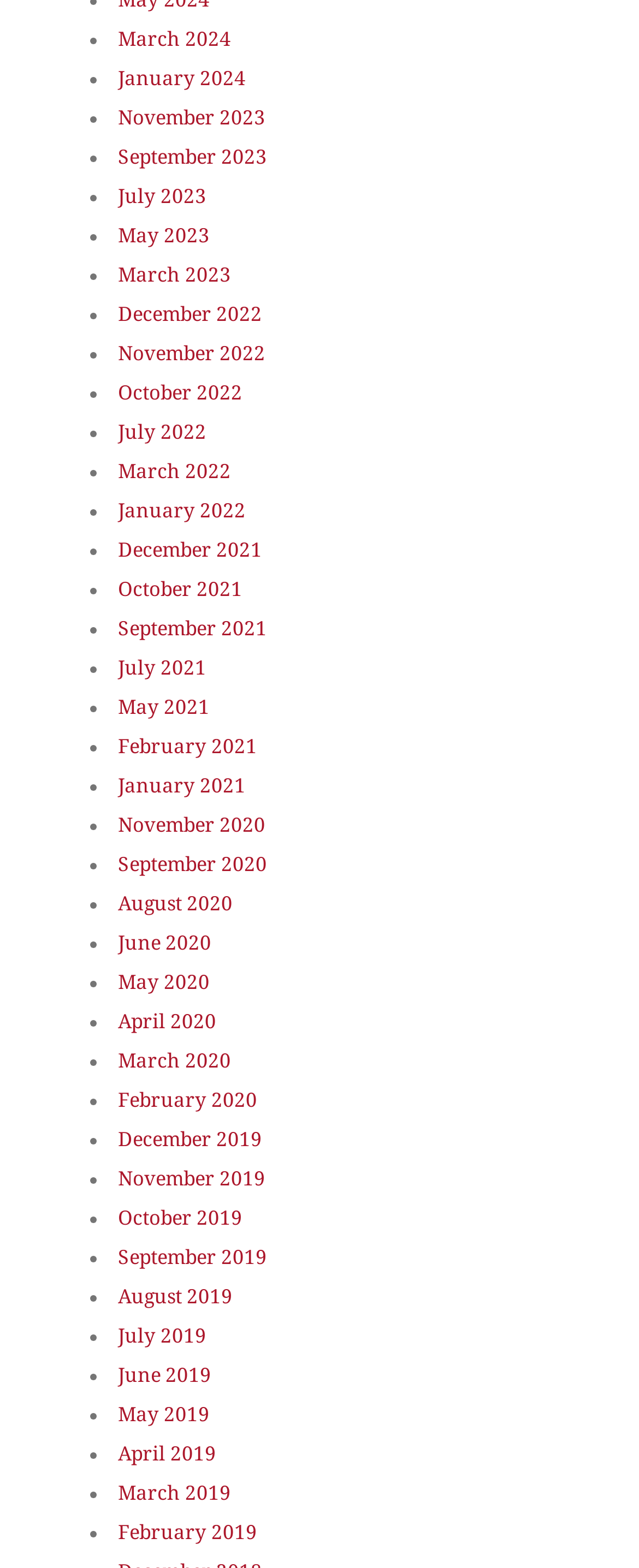Locate the bounding box coordinates of the area that needs to be clicked to fulfill the following instruction: "Select January 2022". The coordinates should be in the format of four float numbers between 0 and 1, namely [left, top, right, bottom].

[0.185, 0.319, 0.385, 0.334]